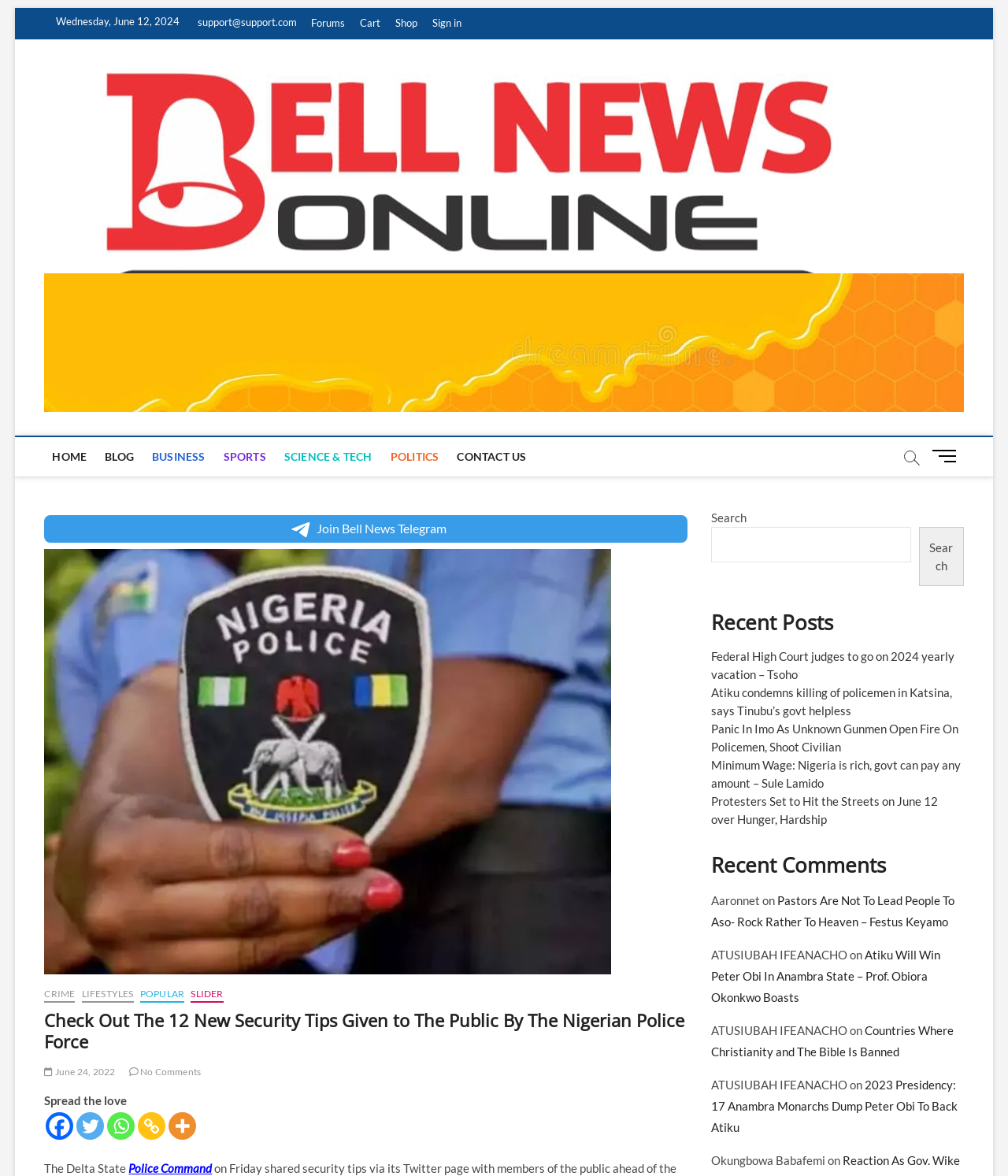What is the name of the news media organization?
Please craft a detailed and exhaustive response to the question.

I found the name of the news media organization by looking at the top-left corner of the webpage, where I saw a heading element with the content 'Bell News'.